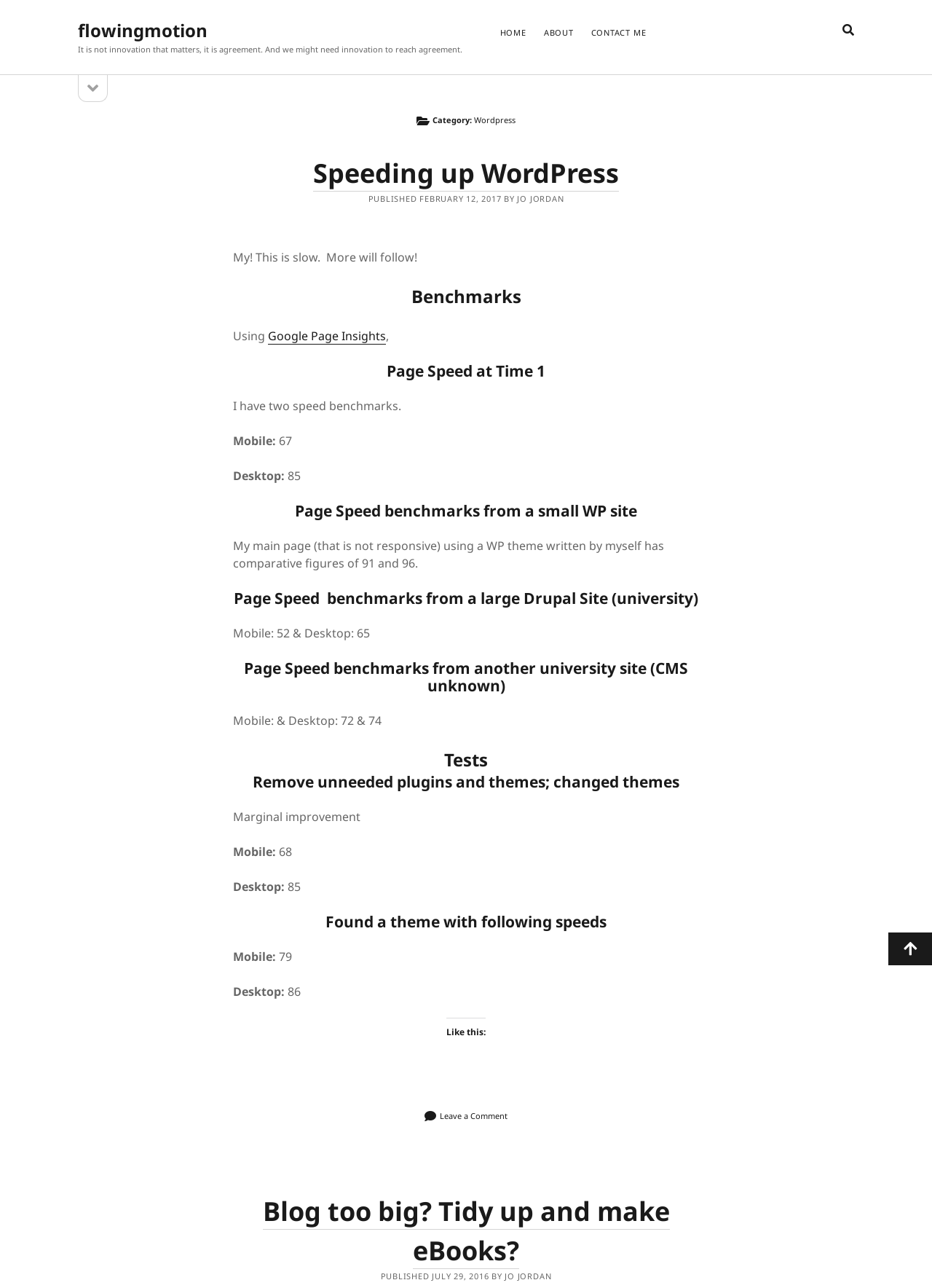Provide your answer in one word or a succinct phrase for the question: 
What is the latest post on the webpage?

What do work psychologists do?